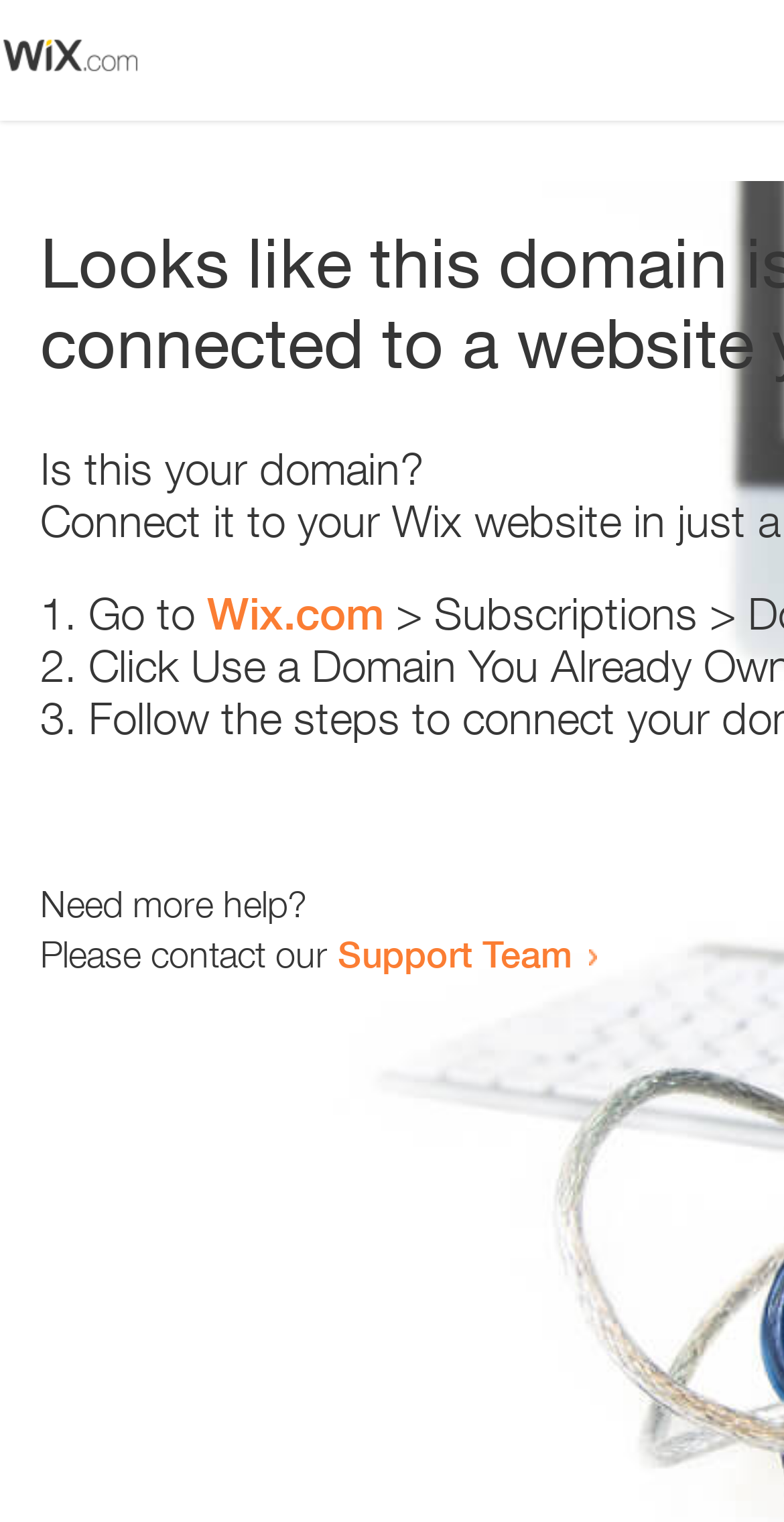Use a single word or phrase to answer the question:
Who to contact for more help?

Support Team